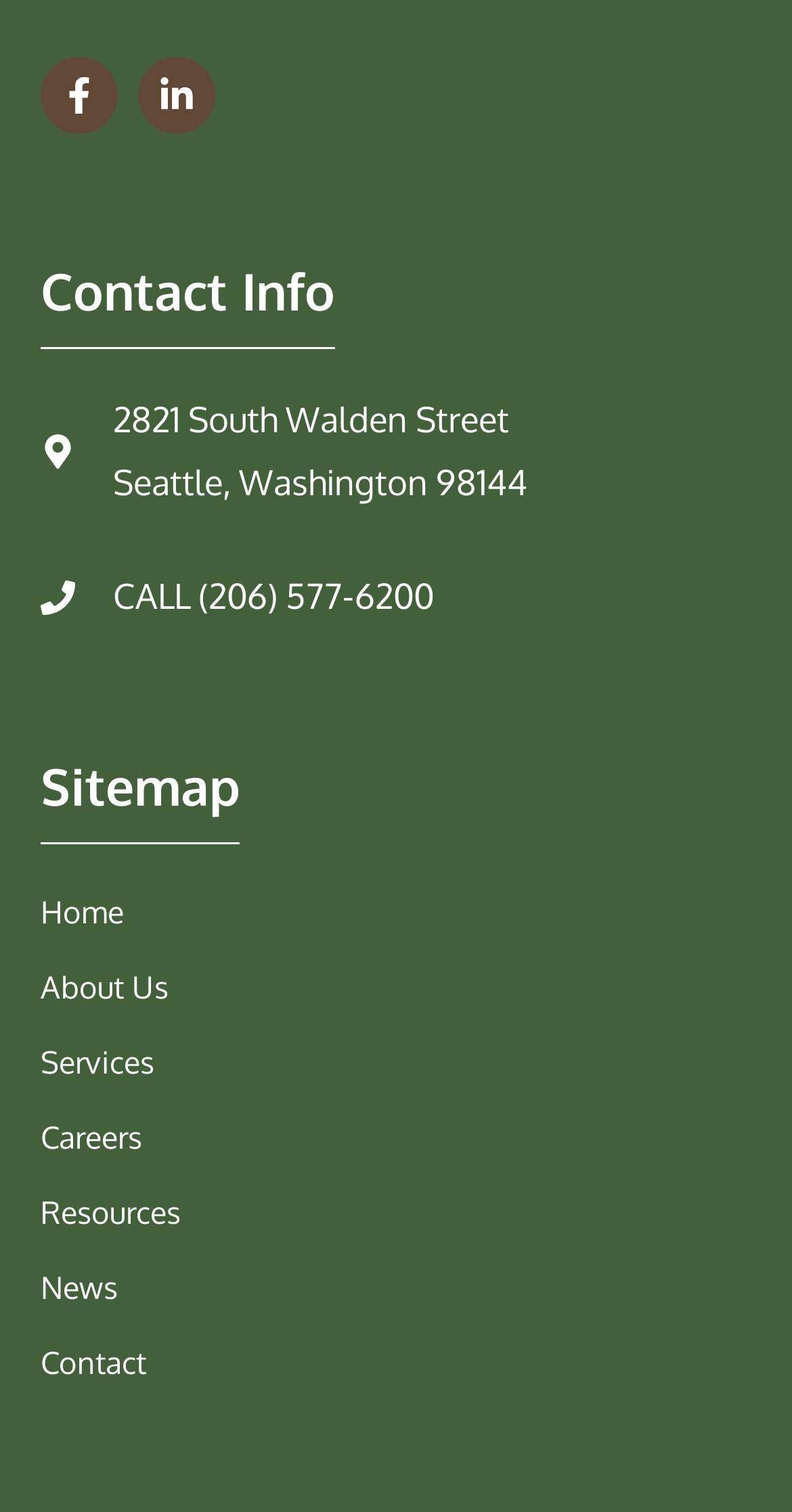Use a single word or phrase to answer the question: 
What is the city and state of the contact address?

Seattle, Washington 98144